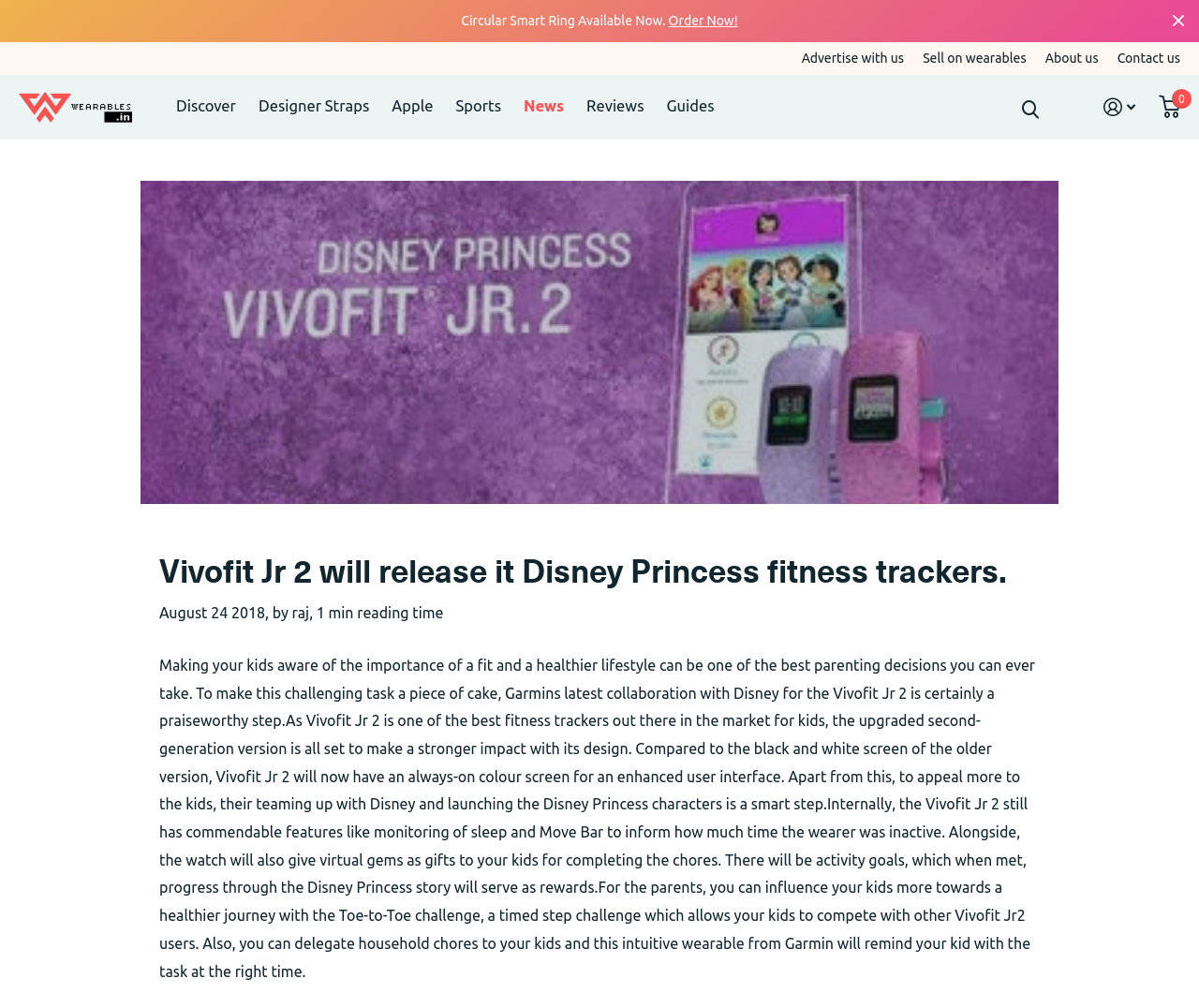Who is the author of the article?
Look at the image and respond with a one-word or short-phrase answer.

Raj